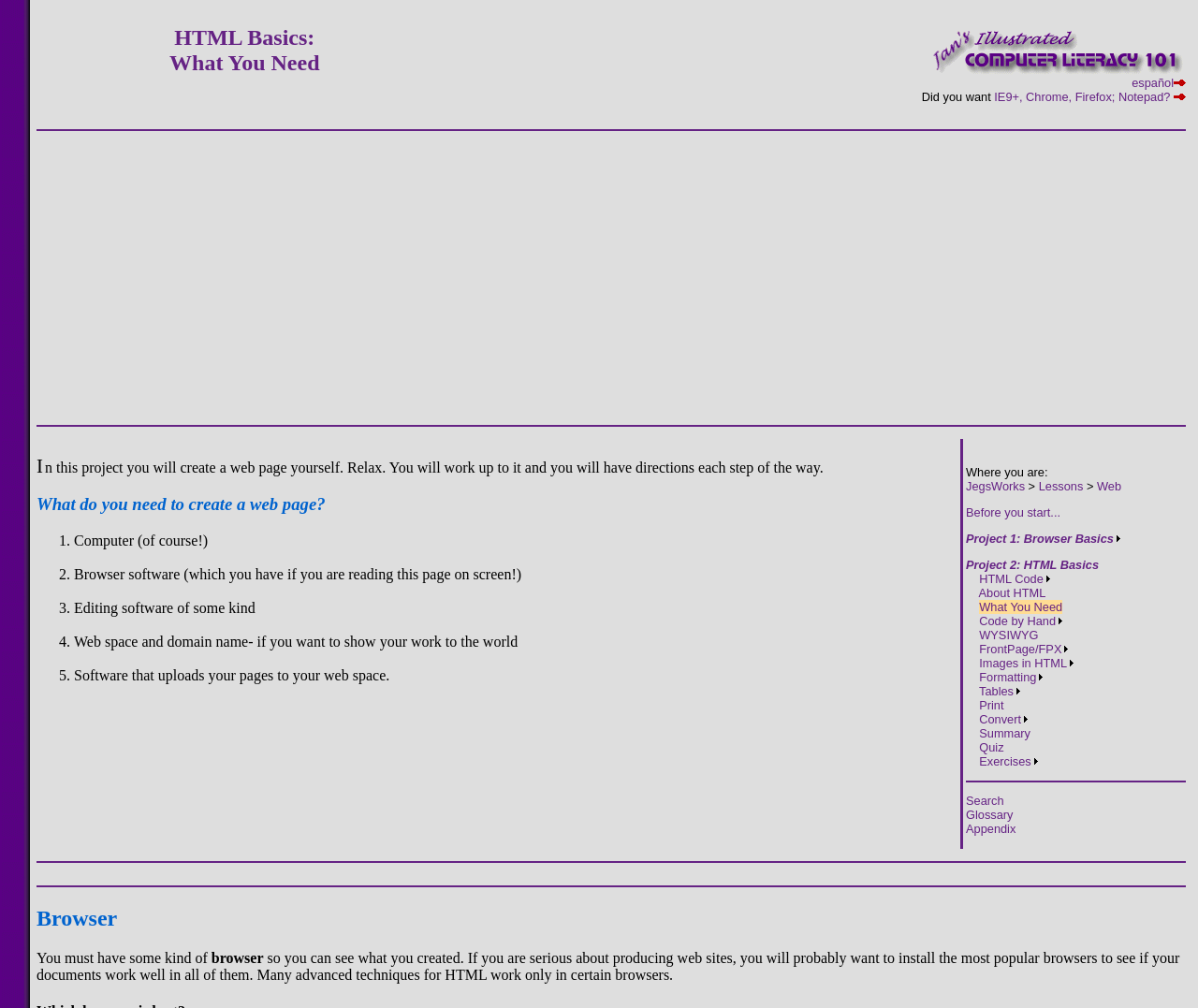Answer the question with a single word or phrase: 
What is the purpose of this project?

To create a web page